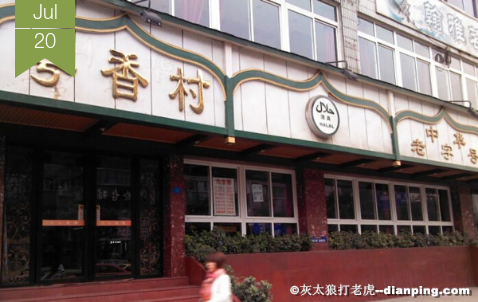Describe the image with as much detail as possible.

The image showcases the exterior of a restaurant, prominently displaying its name in Chinese characters as well as the word "Halal." The architecture features large glass windows and a well-defined entrance framed by dark red pillars. The building exhibits a traditional design with an elegant roofline and decorative elements. A date banner in the upper left corner indicates "Jul 20," hinting at a specific time of interest, perhaps related to an event or promotion. This establishment is highlighted in the context of "Top 4 Chengdu Halal Restaurants," positioning it as an attractive dining option for Muslim travelers in Chengdu, China. The image evokes a sense of cultural richness and culinary exploration, inviting potential visitors to experience its offerings.